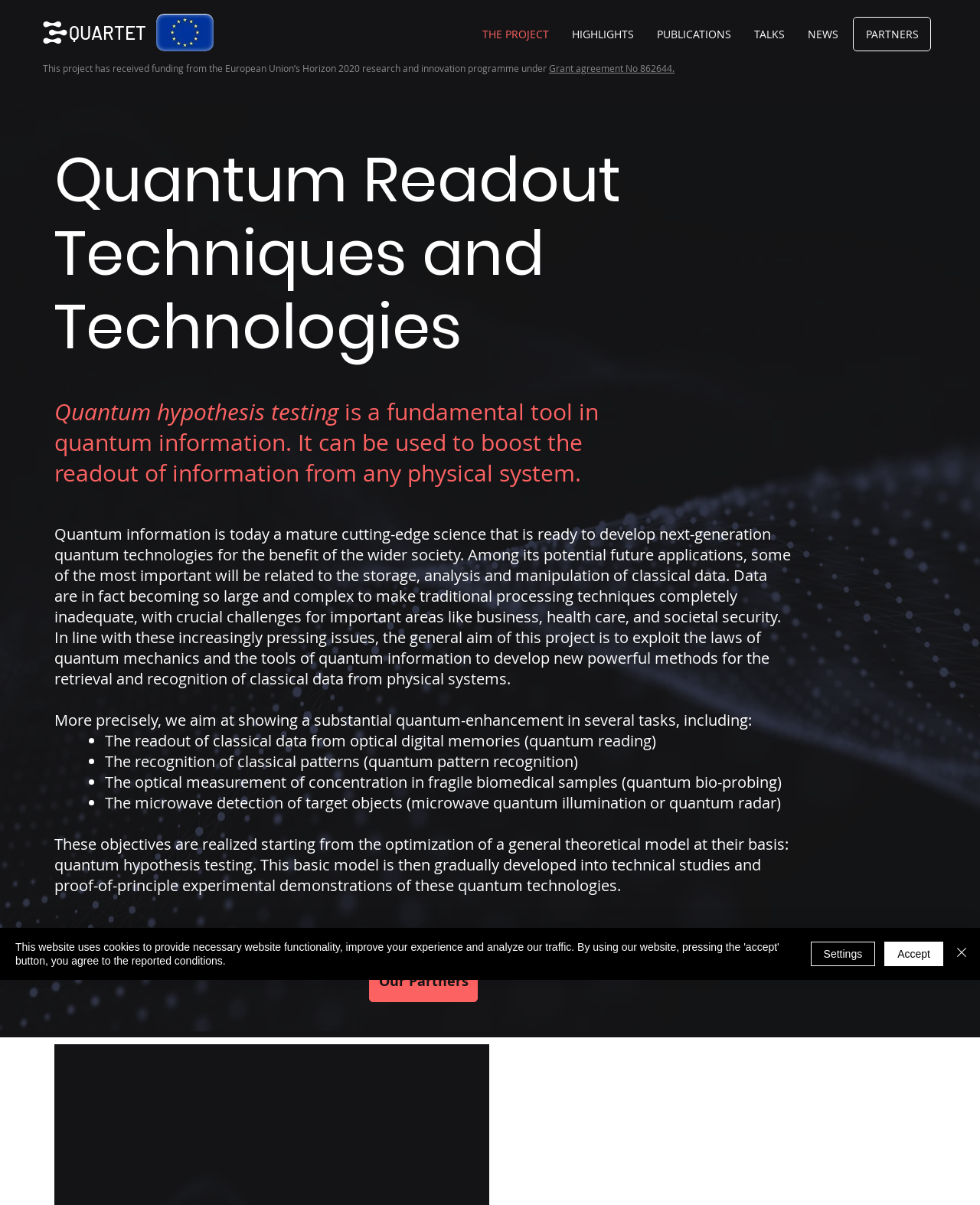Locate and provide the bounding box coordinates for the HTML element that matches this description: "Get involved".

None